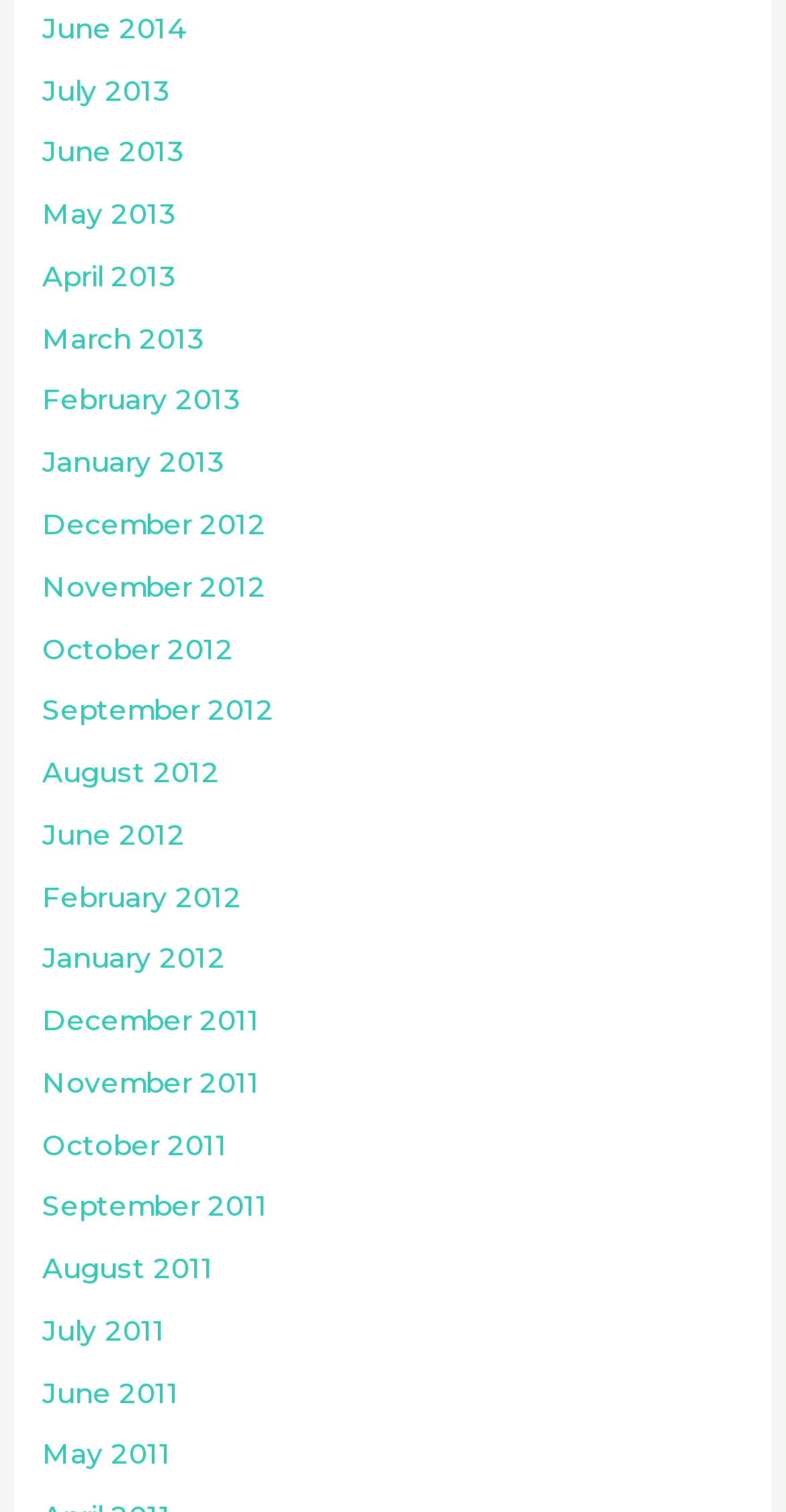How many links are available on the webpage?
Based on the screenshot, give a detailed explanation to answer the question.

I counted the number of links on the webpage and found that there are 24 links available, each representing a different month and year.